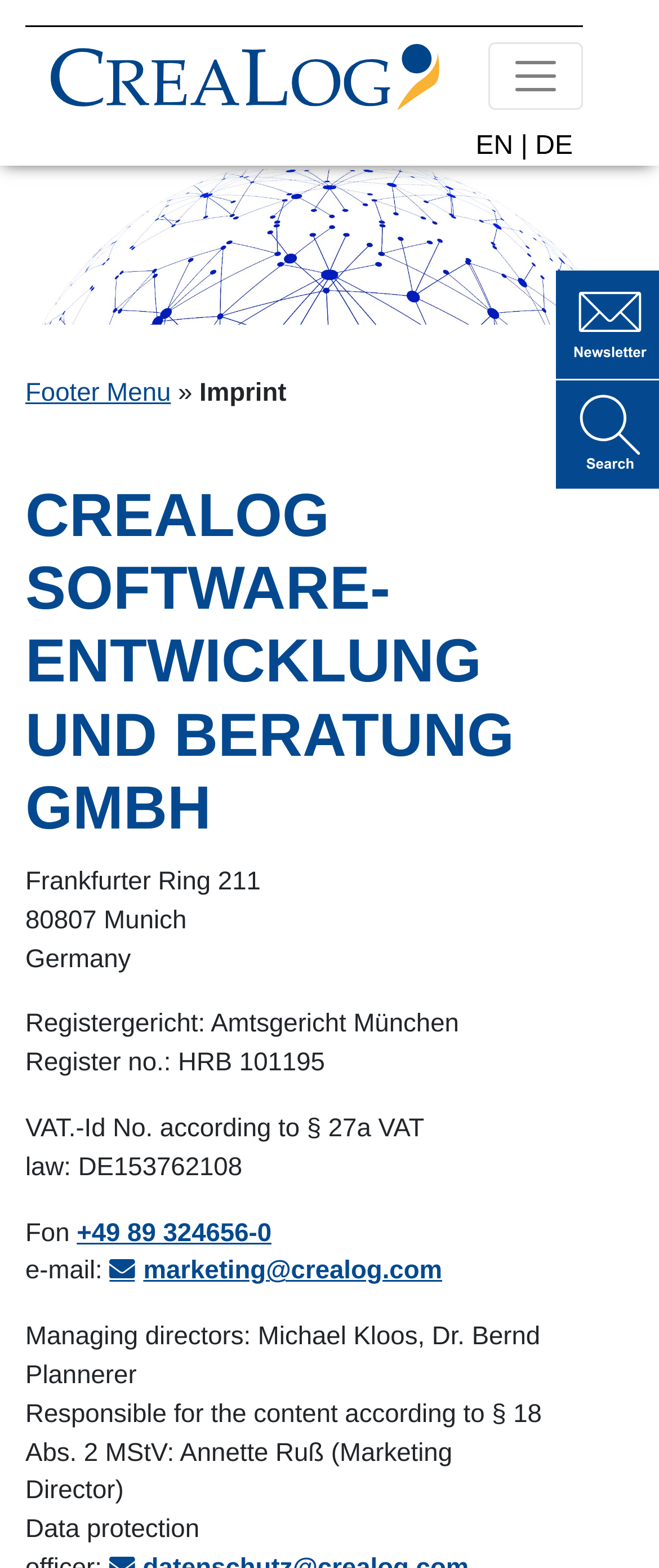Who are the managing directors of the company?
Refer to the image and respond with a one-word or short-phrase answer.

Michael Kloos, Dr. Bernd Plannerer